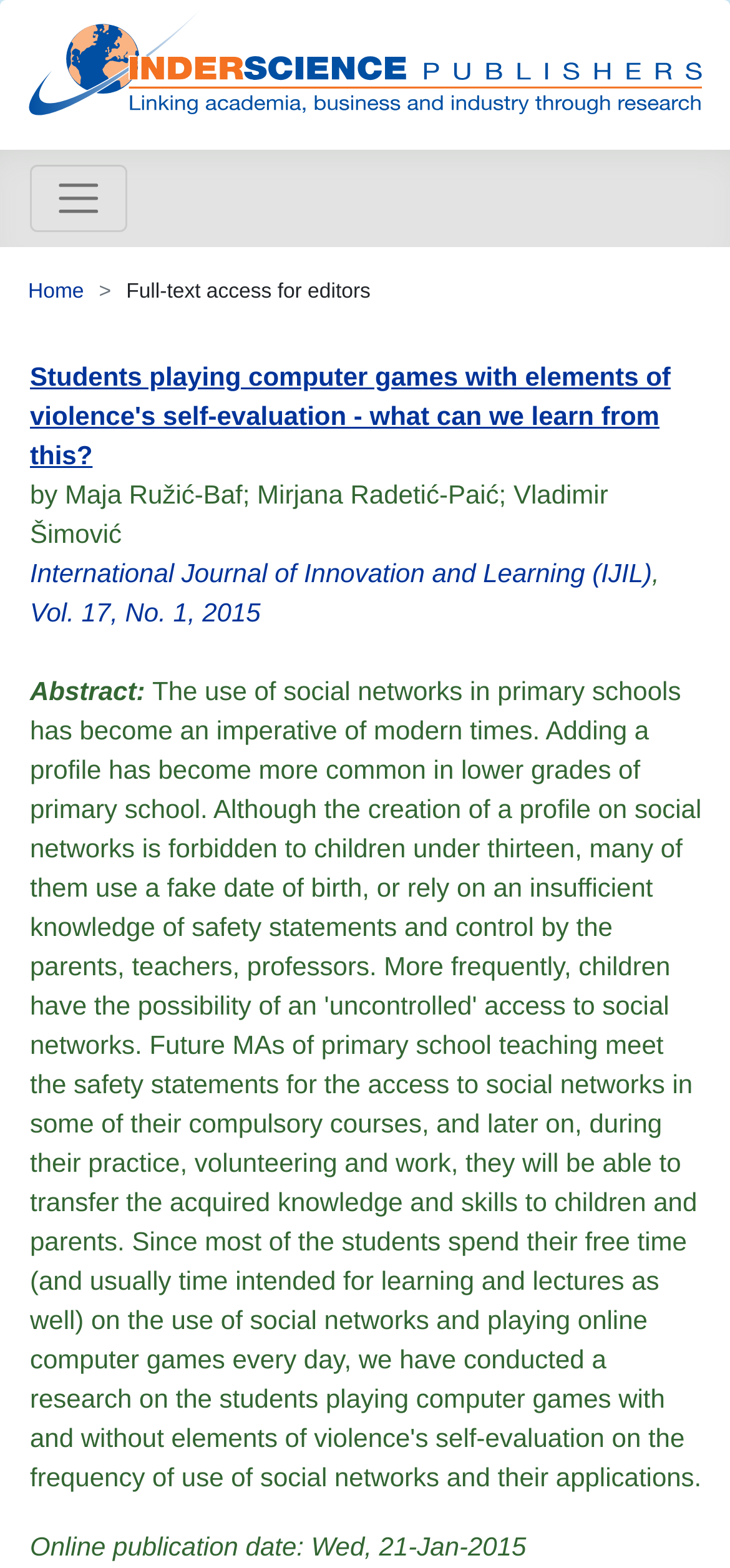Describe all the significant parts and information present on the webpage.

The webpage is about Inderscience Publishers, a platform that connects academia, business, and industry through research. At the top-left corner, there is a logo of Inderscience Publishers, which is also a link to the homepage. Next to the logo, there is a button to toggle navigation. 

Below the logo, there is a navigation bar with a breadcrumb trail, showing the current page's location. The breadcrumb trail starts with a "Home" link, followed by a static text "Full-text access for editors". 

On the main content area, there is a featured article titled "Students playing computer games with elements of violence's self-evaluation - what can we learn from this?". The article's authors, Maja Ružić-Baf, Mirjana Radetić-Paić, and Vladimir Šimović, are listed below the title. The article is from the International Journal of Innovation and Learning (IJIL), specifically from Volume 17, Number 1, published in 2015. There is an abstract section below the article information, and at the bottom, there is a note about the online publication date, which is January 21, 2015.